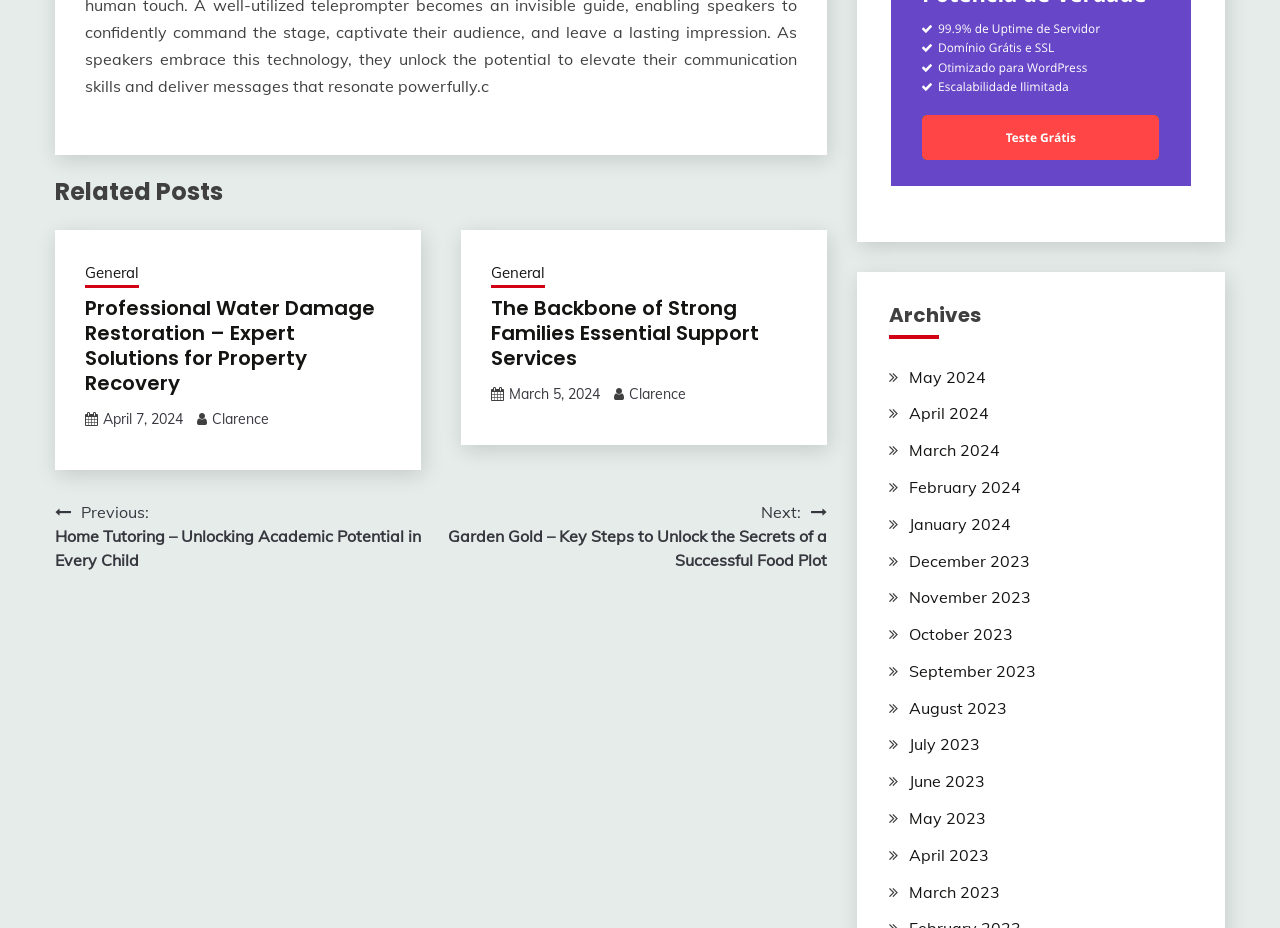Find the bounding box coordinates of the element's region that should be clicked in order to follow the given instruction: "Read the article 'Professional Water Damage Restoration – Expert Solutions for Property Recovery'". The coordinates should consist of four float numbers between 0 and 1, i.e., [left, top, right, bottom].

[0.066, 0.317, 0.293, 0.428]